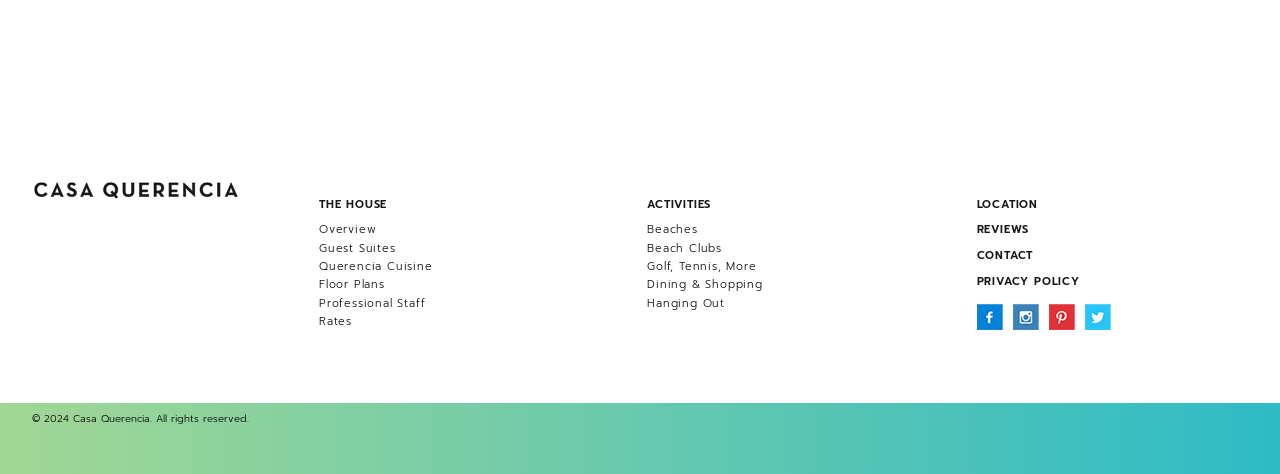Determine the bounding box coordinates of the UI element described below. Use the format (top-left x, top-left y, bottom-right x, bottom-right y) with floating point numbers between 0 and 1: Professional Staff

[0.249, 0.622, 0.332, 0.658]